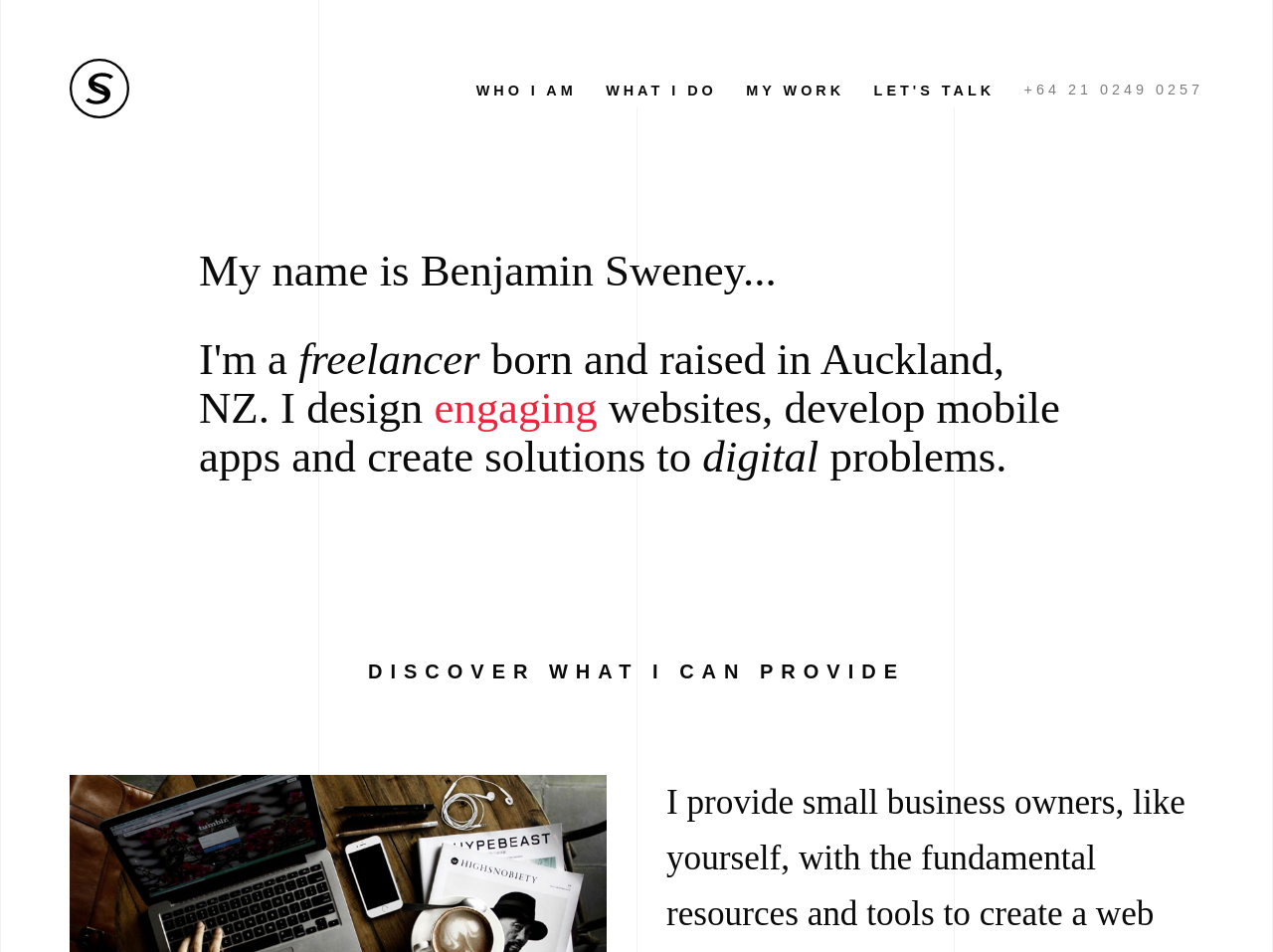Use a single word or phrase to answer the question: 
What is the freelancer's name?

Benjamin Sweney